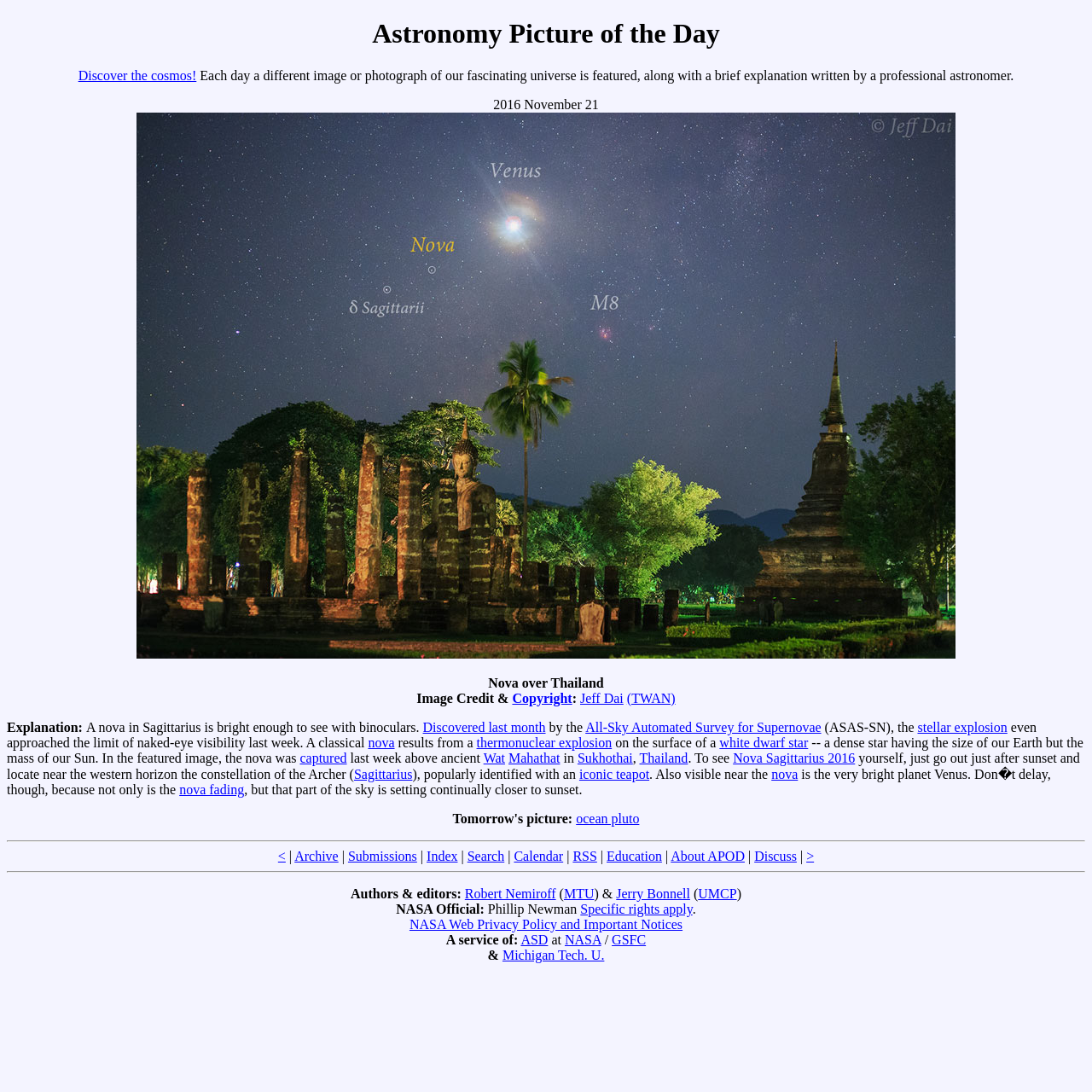Describe the webpage meticulously, covering all significant aspects.

This webpage is dedicated to the Astronomy Picture of the Day (APOD) and features a daily image or photograph of the universe, accompanied by a brief explanation written by a professional astronomer. At the top of the page, there is a heading that reads "Astronomy Picture of the Day" and a link to "Discover the cosmos!".

Below the heading, there is a brief description of the APOD, followed by the title of the current image, "Nova over Thailand", and a link to "See Explanation" which brings up an annotated version of the image when hovered over, and the highest resolution version when clicked.

The image is positioned in the middle of the page, with a caption "Nova over Thailand" above it. Below the image, there is a detailed explanation of the nova, including information about its discovery, its brightness, and how to observe it.

On the right side of the page, there are links to the image credit, copyright information, and a link to the photographer's name, Jeff Dai. There are also links to related topics, such as the All-Sky Automated Survey for Supernovae (ASAS-SN) and the white dwarf star.

At the bottom of the page, there are several links to other APOD resources, including the archive, submissions, index, search, calendar, RSS, education, and about APOD. There is also a link to discuss the image and a separator line that divides the page into sections.

In the footer section, there is information about the authors and editors of the APOD, including Robert Nemiroff and Jerry Bonnell, as well as a link to NASA's official website and a statement about NASA's web privacy policy and important notices.